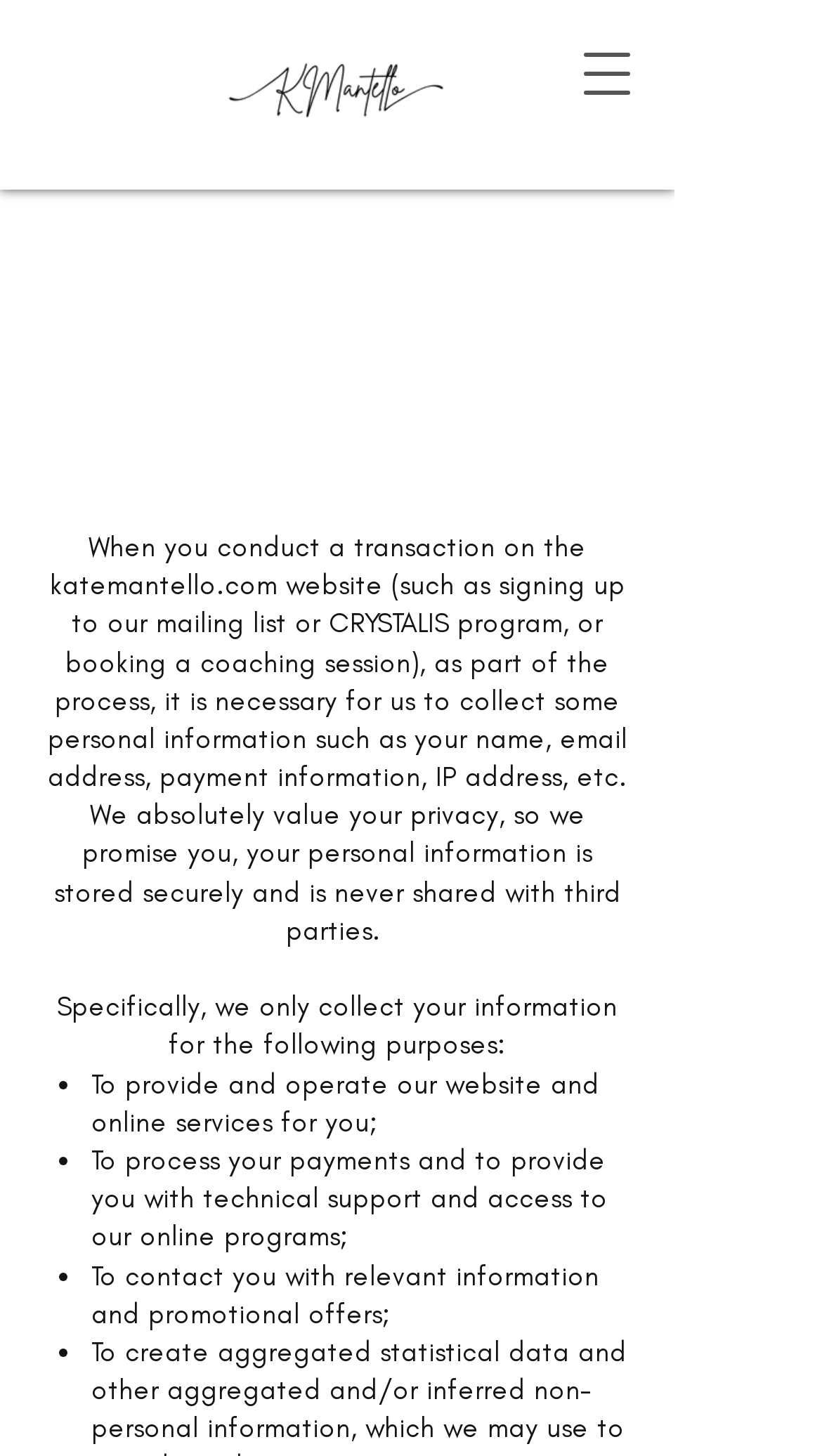Observe the image and answer the following question in detail: What is the purpose of collecting personal information?

Based on the webpage, it is stated that personal information is collected for specific purposes, including to provide and operate the website and online services, to process payments and provide technical support, and to contact users with relevant information and promotional offers.